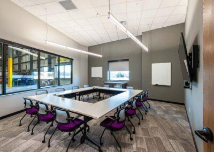Provide a comprehensive description of the image.

The image showcases a modern conference room designed for collaboration and creativity. The space is characterized by a large, rectangular table surrounded by comfortable chairs with purple upholstery, promoting a vibrant yet professional atmosphere. Natural light floods the room through large windows, which not only enhance the brightness but also provide views of the outside environment, likely contributing to a more engaging meeting experience.

The ceiling features sleek, elongated light fixtures that offer ample illumination, complementing the neutral gray walls. On one side, there is a large wall-mounted television, ideal for presentations, alongside two whiteboards that encourage brainstorming and note-taking. The flooring consists of a textured surface that adds warmth to the industrial aesthetic. This room exemplifies a thoughtful balance between functionality and contemporary design, making it suitable for various business meetings and collaborative sessions.